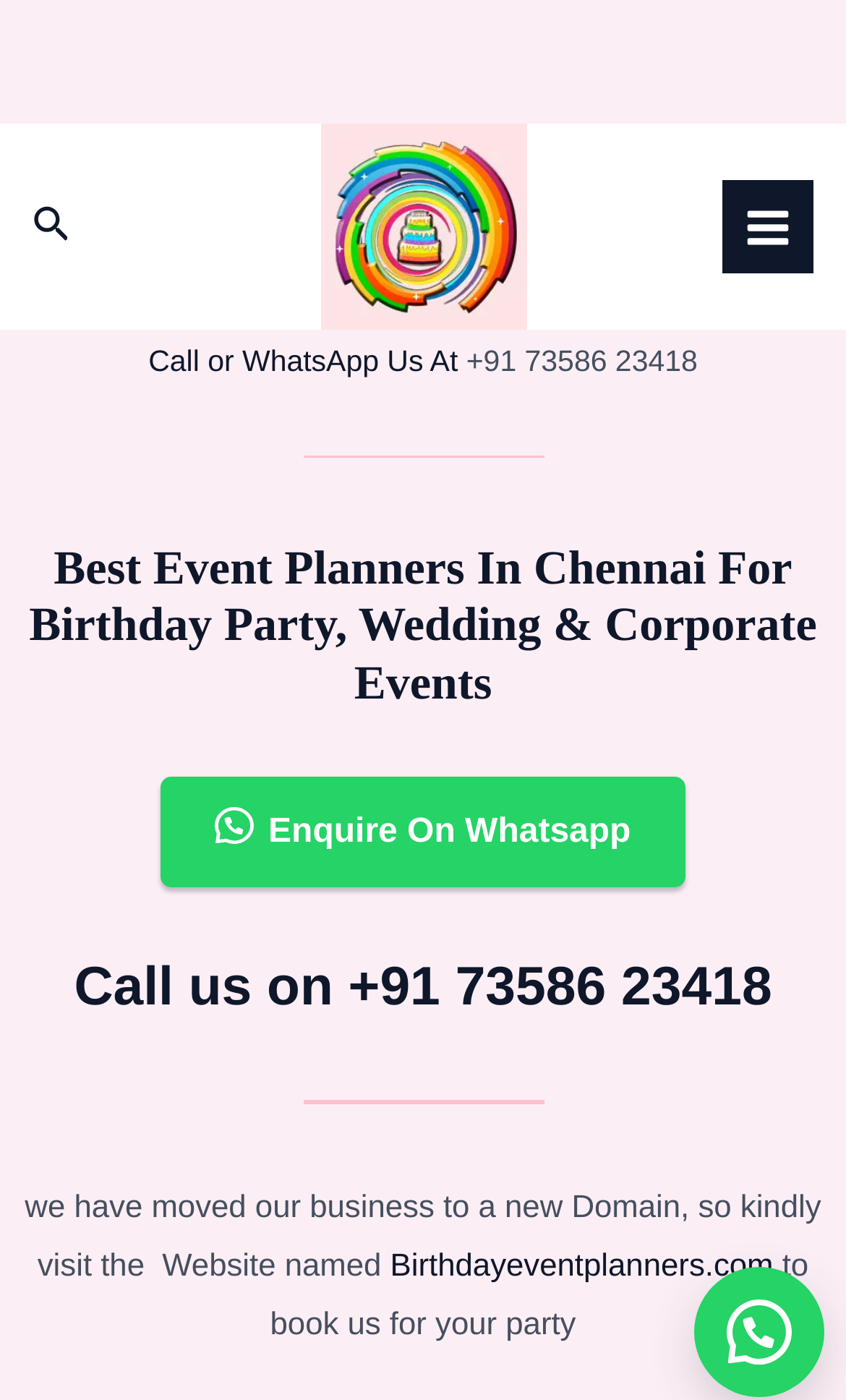Identify the bounding box for the described UI element. Provide the coordinates in (top-left x, top-left y, bottom-right x, bottom-right y) format with values ranging from 0 to 1: alt="best event planners in chennai"

[0.378, 0.088, 0.622, 0.236]